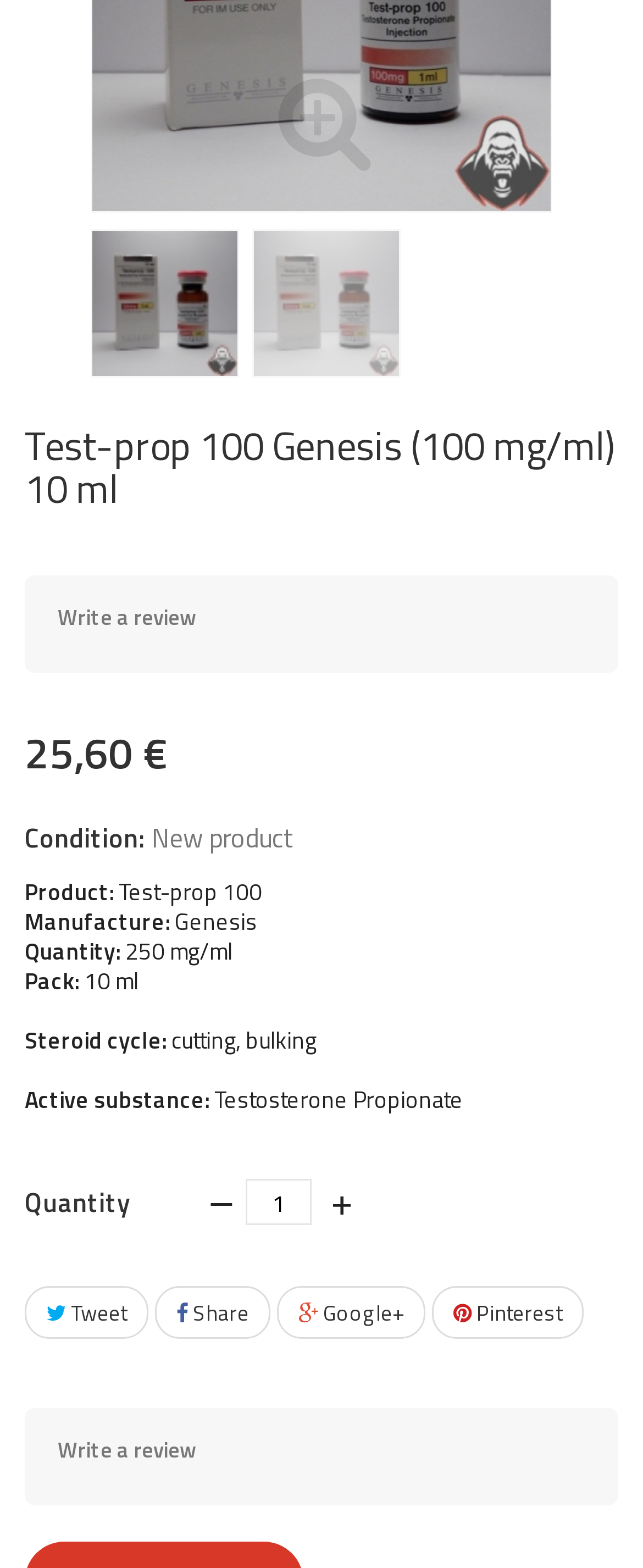What is the active substance of the product?
Please use the visual content to give a single word or phrase answer.

Testosterone Propionate